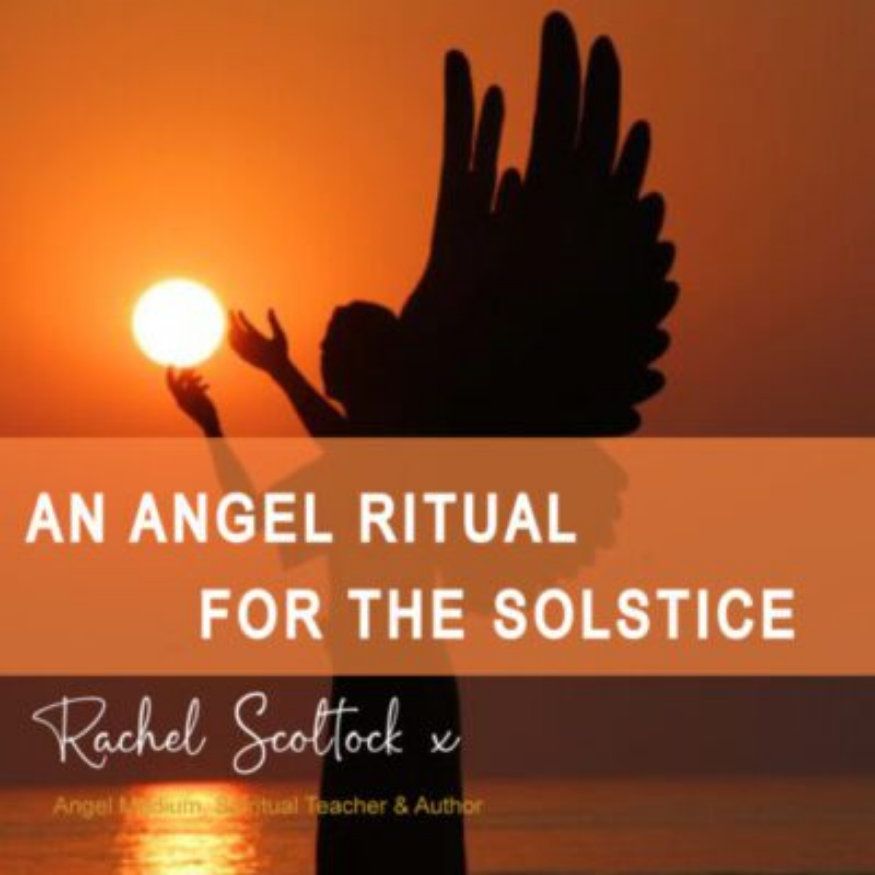List and describe all the prominent features within the image.

The image visually captures the essence of a spiritual celebration, showcasing a silhouette of a figure with angelic wings reaching towards a glowing sun at sunset. The vibrant orange backdrop symbolizes warmth and the transition of day to night, reflecting themes of renewal and reflection often associated with the solstice. Overlaying this striking image is a bold title that reads "AN ANGEL RITUAL FOR THE SOLSTICE," inviting viewers to engage with the practice highlighted. Beneath the title, the name "Rachel Scottock x" is elegantly signed, identifying her as an angel medium, spiritual teacher, and author, positioning her as a guide for those seeking deeper connections during this significant time of year. This image encapsulates both the spirituality and the festive spirit of the December Solstice, evoking a sense of peace and celebration.